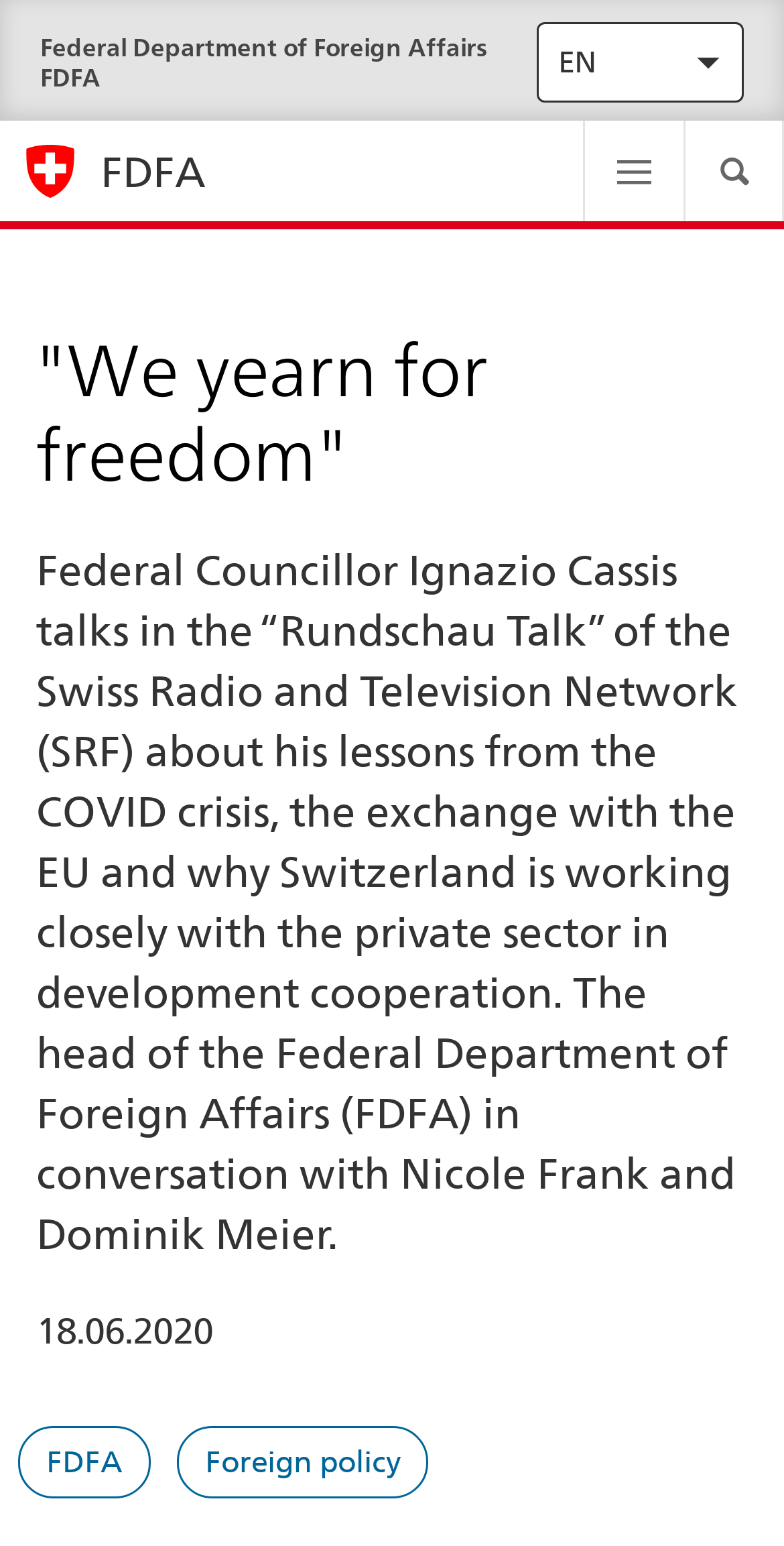Please find and generate the text of the main header of the webpage.

"We yearn for freedom"